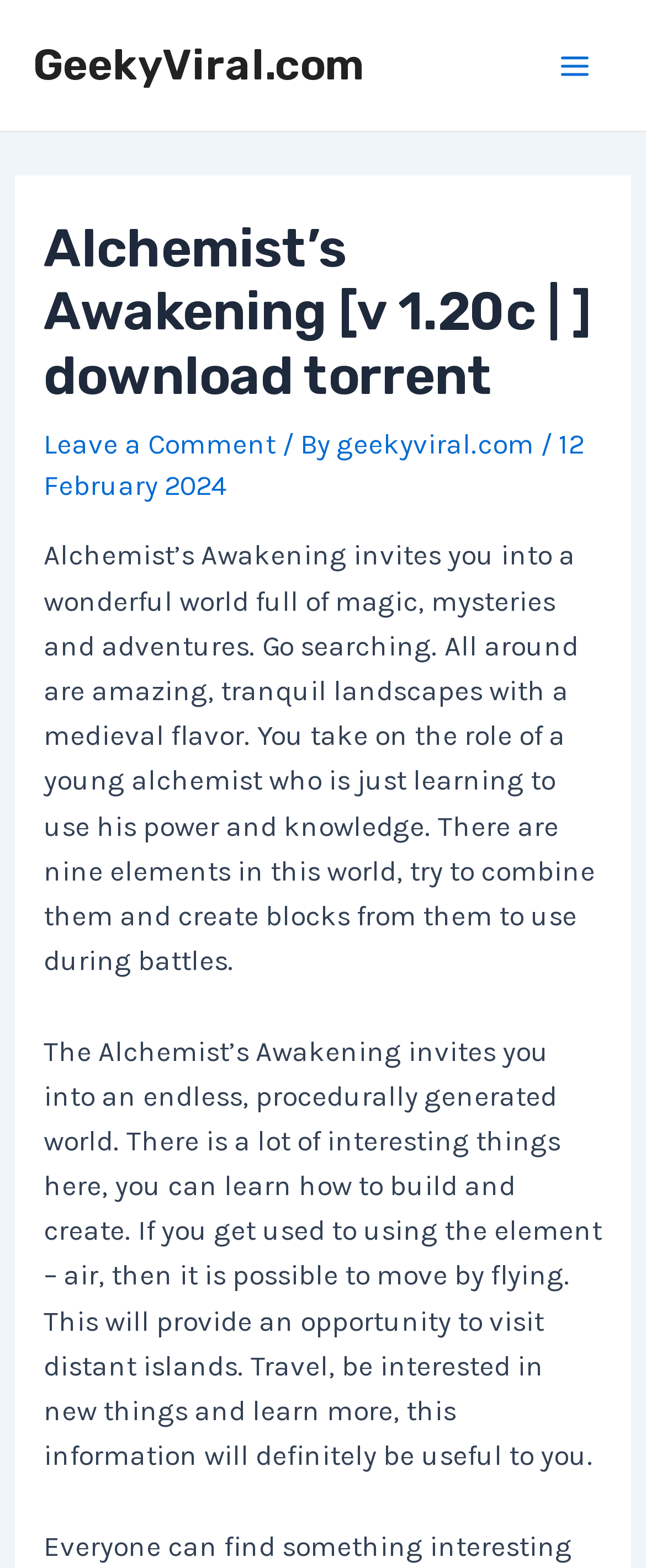Provide a thorough description of the webpage's content and layout.

The webpage is about a game called Alchemist's Awakening, specifically its version 1.20c. At the top-left corner, there is a link to the website GeekyViral.com. On the top-right corner, there is a button labeled "Main Menu". 

Below the top section, there is a large header area that spans almost the entire width of the page. Within this header, there is a heading that displays the game's title and version, along with a link to "Leave a Comment" and information about the author and publication date. 

Below the header, there are two paragraphs of text that describe the game. The first paragraph explains the game's premise, where the player takes on the role of a young alchemist exploring a medieval-inspired world with magical elements. The second paragraph delves deeper into the game's features, including its procedurally generated world, building and creation mechanics, and the ability to fly using the air element.